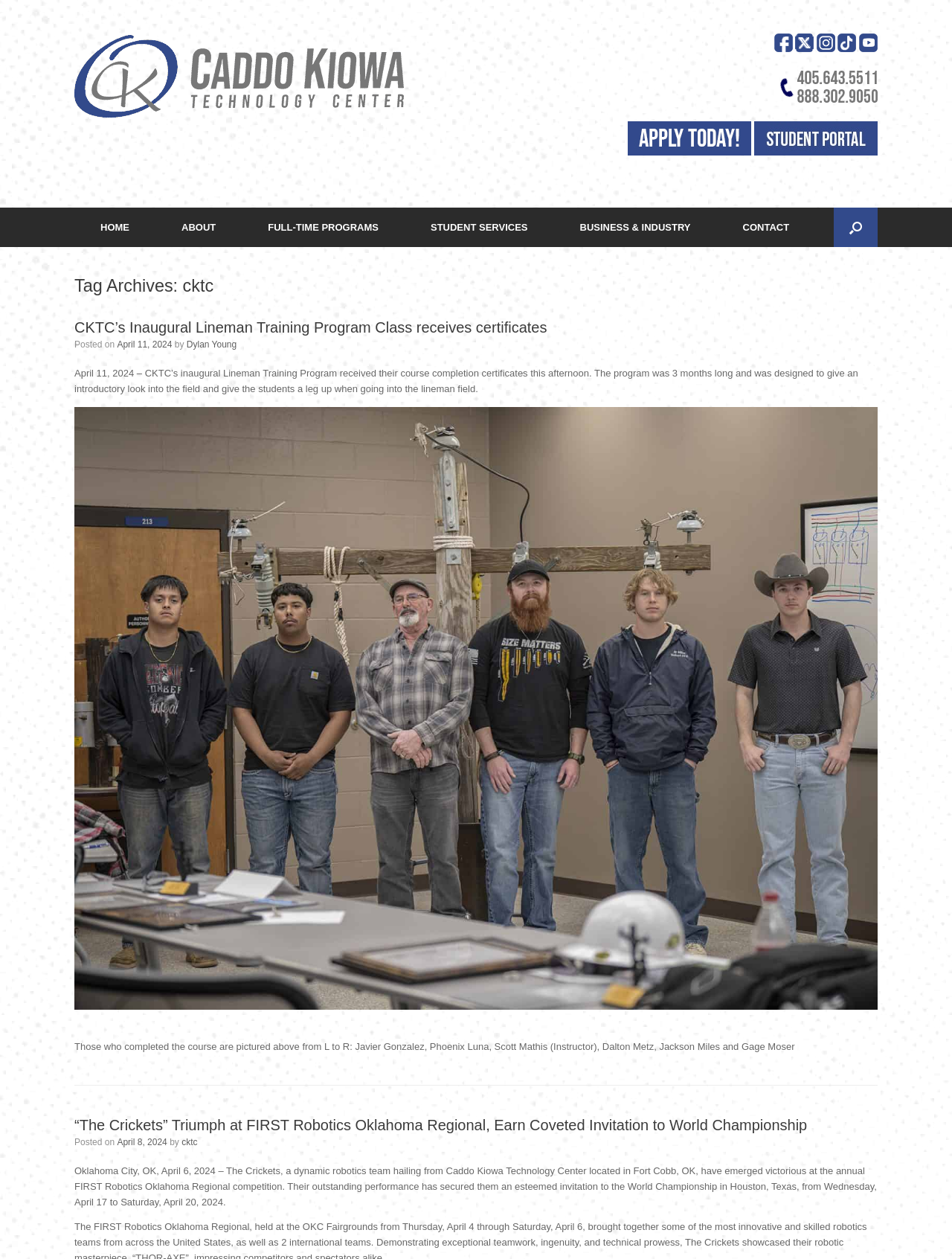Generate a thorough caption that explains the contents of the webpage.

The webpage is about Caddo Kiowa Technology Center (CKTC). At the top left, there is a logo of CKTC, which is an image link. To the right of the logo, there are several social media icons, each represented by an image link. Below the logo, there is a horizontal navigation menu with links to different sections of the website, including "HOME", "ABOUT", "FULL-TIME PROGRAMS", "STUDENT SERVICES", "BUSINESS & INDUSTRY", and "CONTACT". 

On the right side of the navigation menu, there is a search button. Below the navigation menu, there is a heading that reads "Tag Archives: cktc". 

The main content of the webpage is divided into two articles. The first article has a heading that reads "CKTC’s Inaugural Lineman Training Program Class receives certificates". Below the heading, there is a link to the article, a posting date, and the author's name. The article itself describes the inaugural lineman training program and its completion. There is also a paragraph of text that describes the program and its students.

The second article has a heading that reads "“The Crickets” Triumph at FIRST Robotics Oklahoma Regional, Earn Coveted Invitation to World Championship". Below the heading, there is a link to the article, a posting date, and the author's name. The article itself describes the robotics team's victory at the FIRST Robotics Oklahoma Regional competition and their invitation to the World Championship. There is also a paragraph of text that describes the team's achievement.